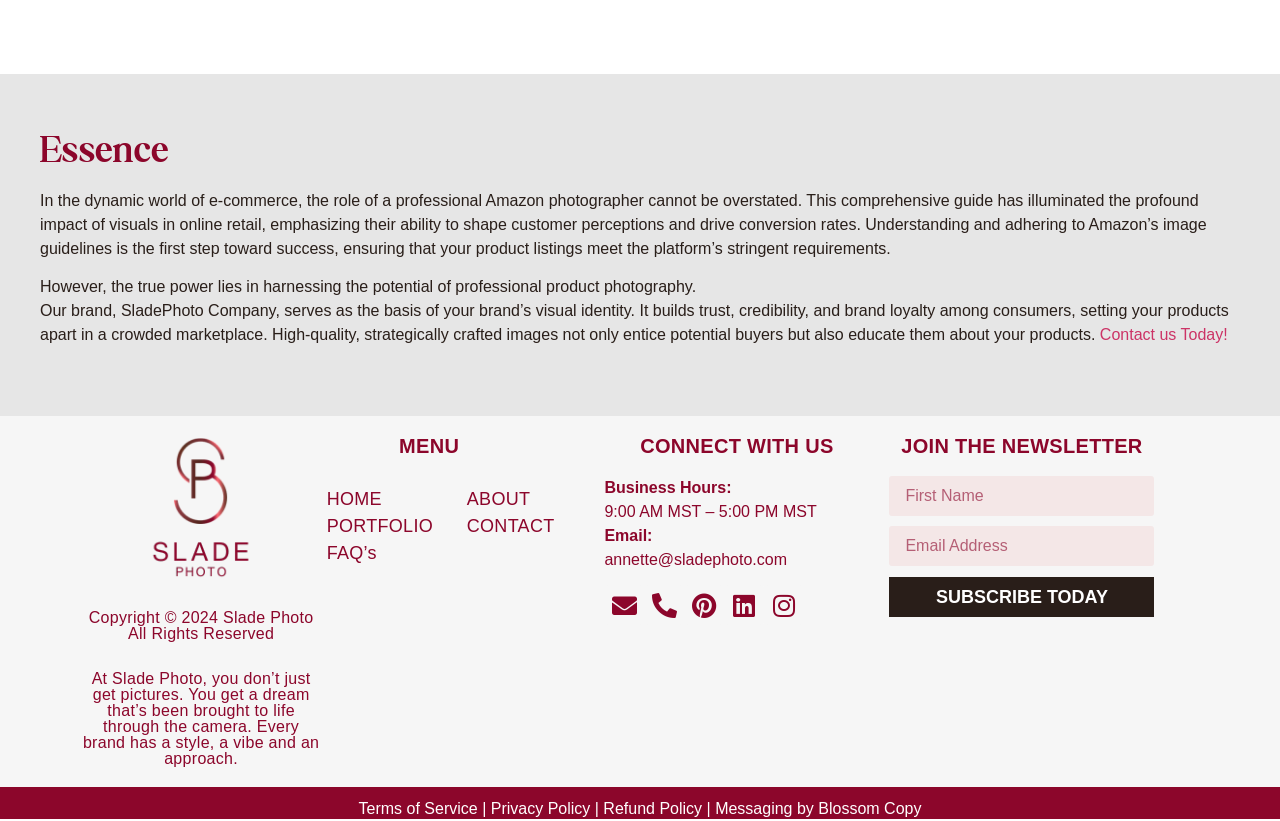Please indicate the bounding box coordinates of the element's region to be clicked to achieve the instruction: "Click HOME". Provide the coordinates as four float numbers between 0 and 1, i.e., [left, top, right, bottom].

[0.24, 0.592, 0.333, 0.625]